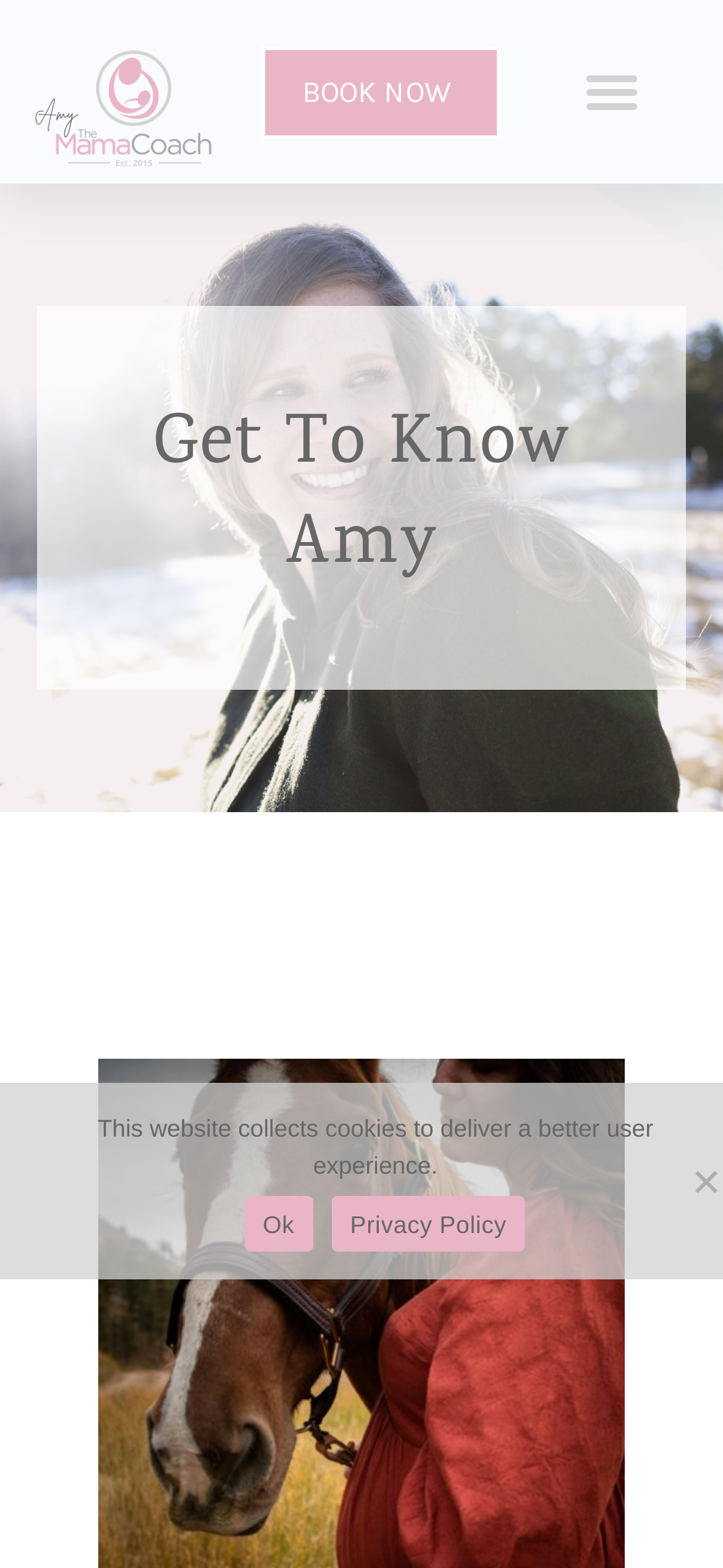Generate a thorough caption detailing the webpage content.

The webpage is about Amy, a Registered Nurse and Nurse Practitioner, and appears to be a personal or professional website. At the top right corner, there is a button labeled "Menu Toggle" and a link to "BOOK NOW". Below these elements, a prominent heading "Get To Know Amy" is centered on the page. 

Under the heading, there is a paragraph of text that is not fully provided, but it seems to be an introduction to Amy's background and profession. At the bottom of the page, there is a notification about the website collecting cookies to deliver a better user experience. This notification includes two links, "Ok" and "Privacy Policy", which are positioned side by side. To the right of these links, there is a generic element labeled "No".